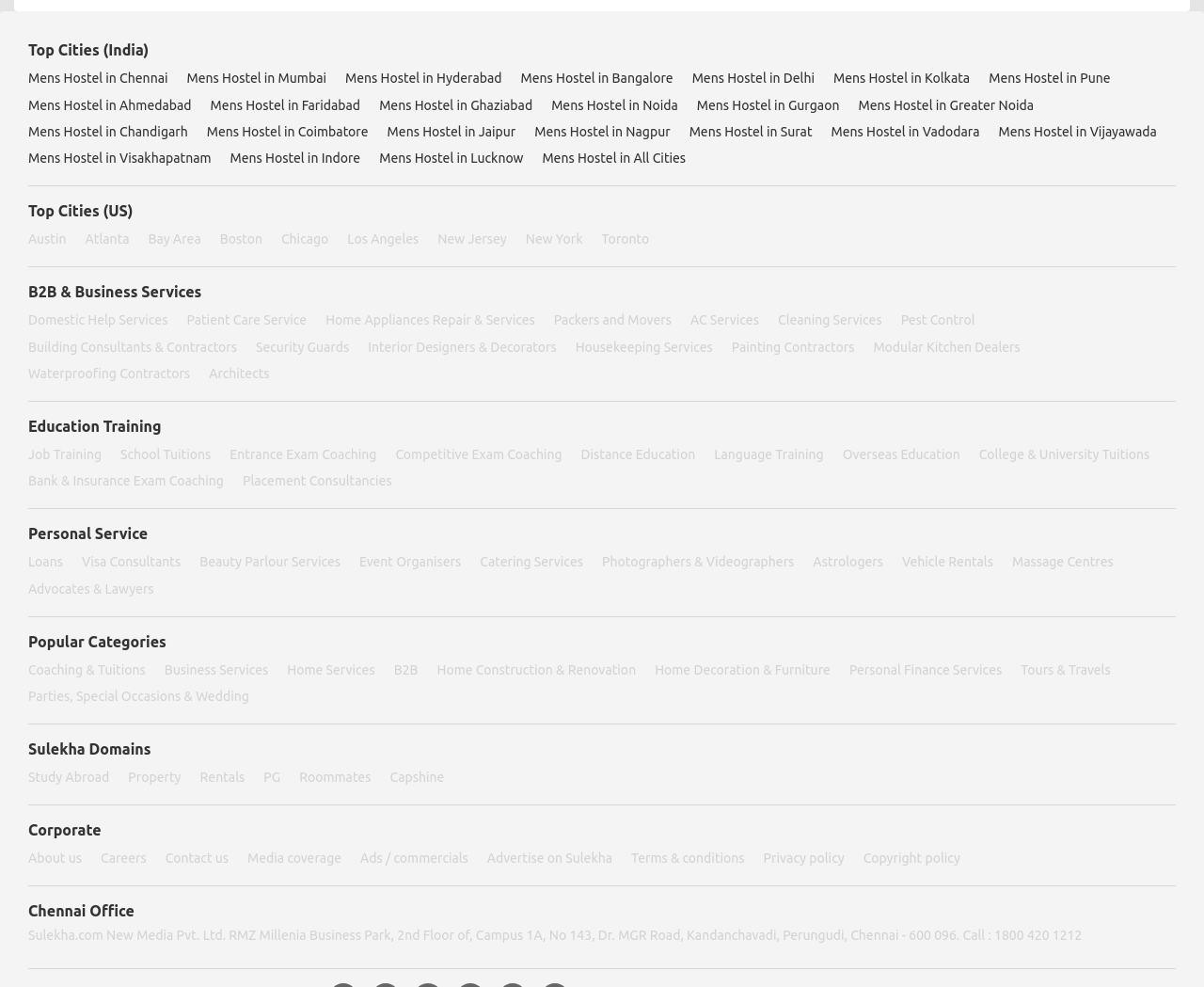Please identify the bounding box coordinates for the region that you need to click to follow this instruction: "Explore Domestic Help Services".

[0.023, 0.311, 0.139, 0.338]